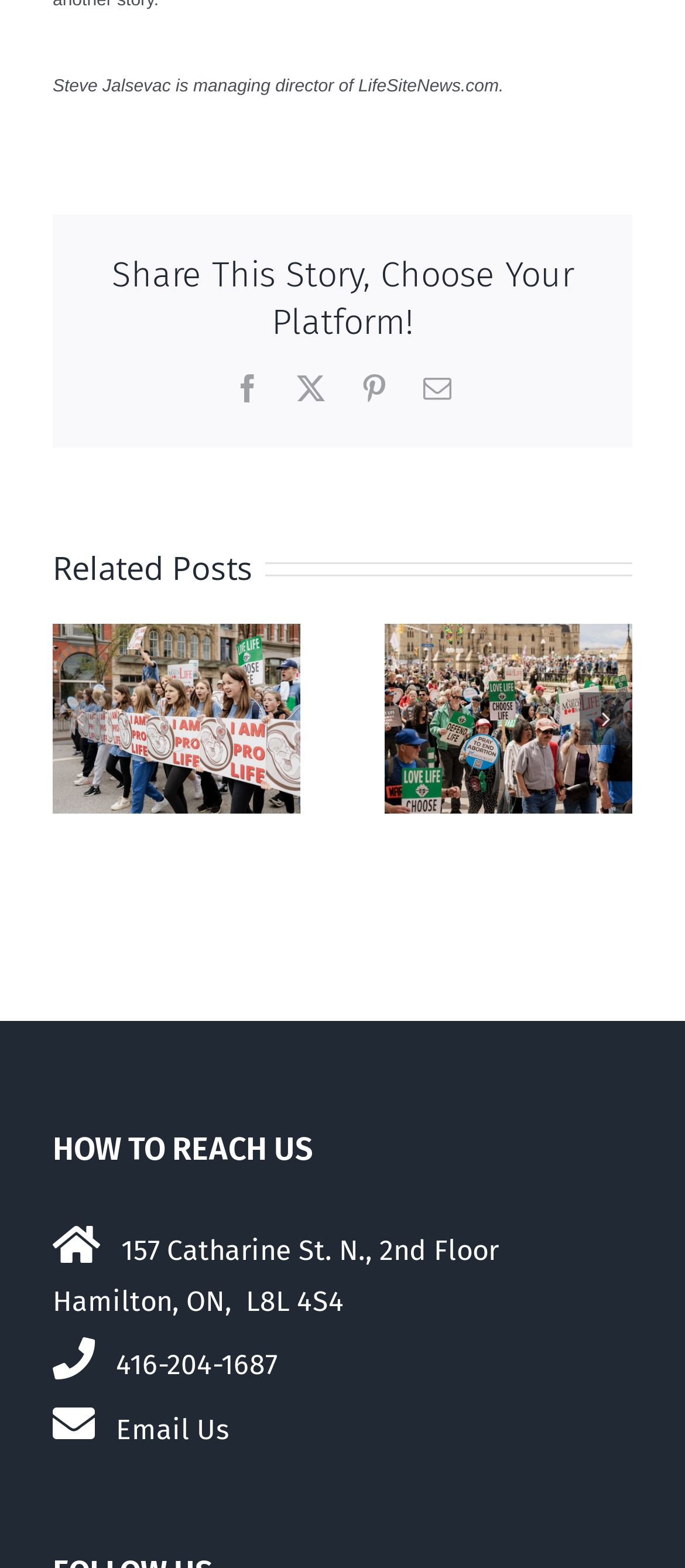Find the bounding box of the UI element described as follows: "Liberals slam Conservatives over abortion".

[0.756, 0.354, 0.849, 0.395]